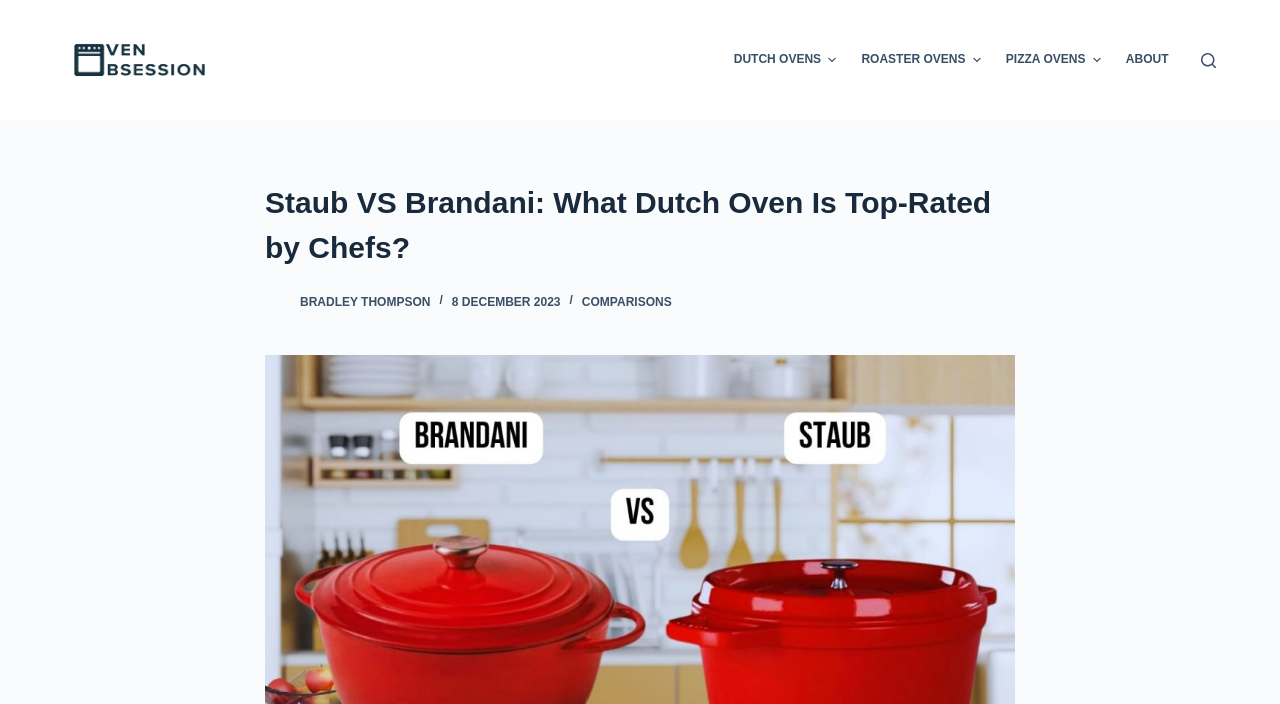Identify the bounding box coordinates of the clickable section necessary to follow the following instruction: "Open the search form". The coordinates should be presented as four float numbers from 0 to 1, i.e., [left, top, right, bottom].

[0.938, 0.075, 0.95, 0.096]